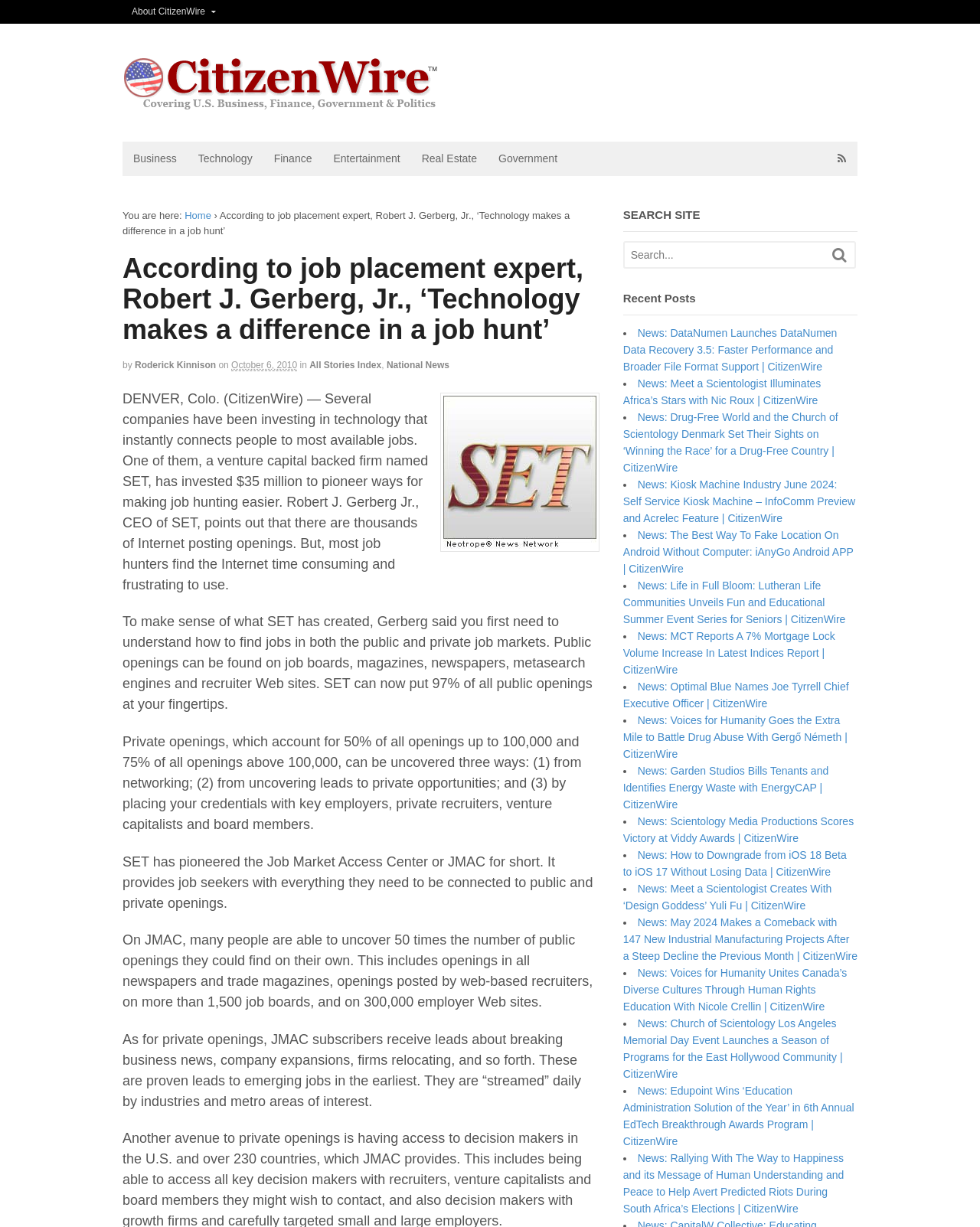Identify the bounding box coordinates of the clickable section necessary to follow the following instruction: "Open the navigation menu". The coordinates should be presented as four float numbers from 0 to 1, i.e., [left, top, right, bottom].

None